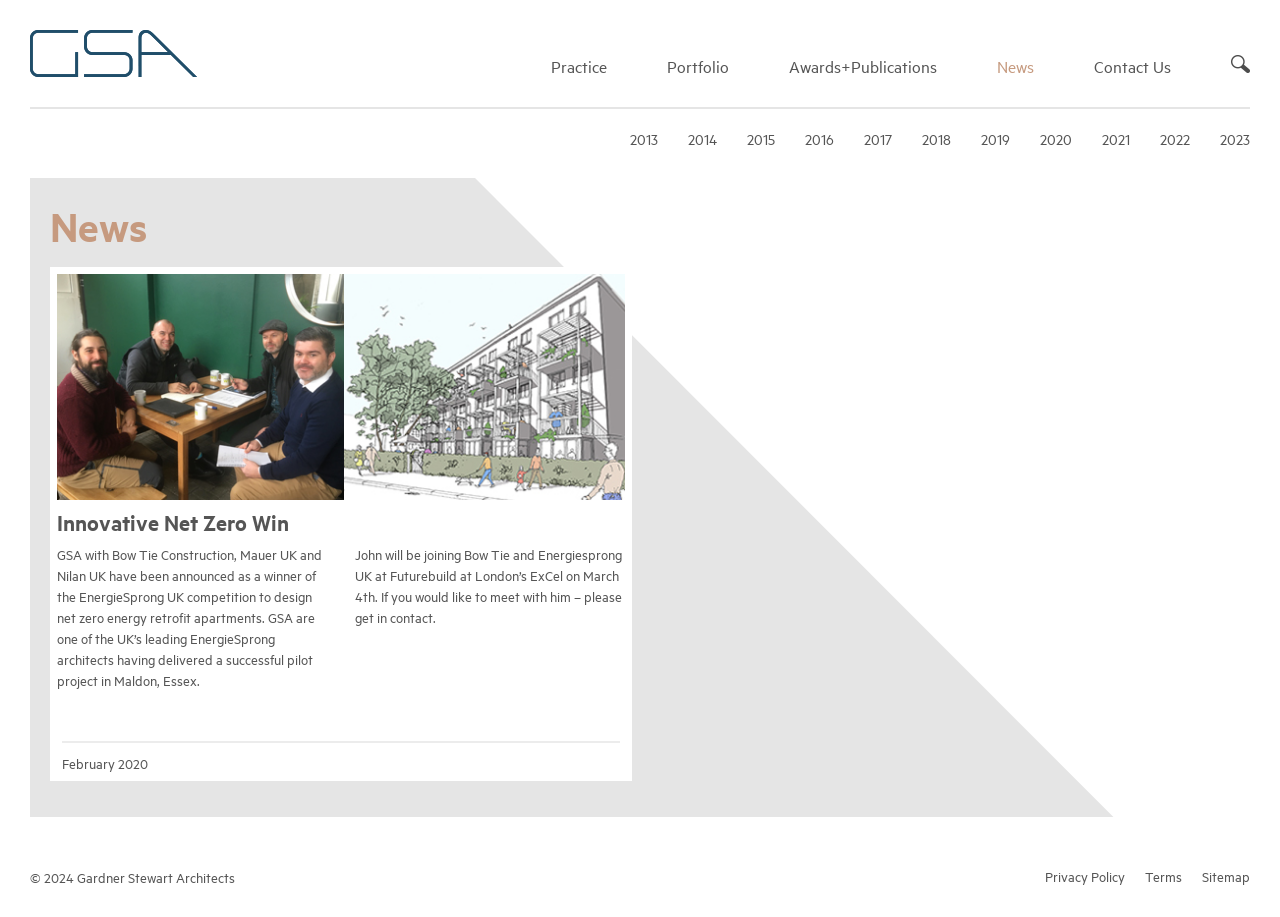Please extract and provide the main headline of the webpage.

Gardner Stewart Architects